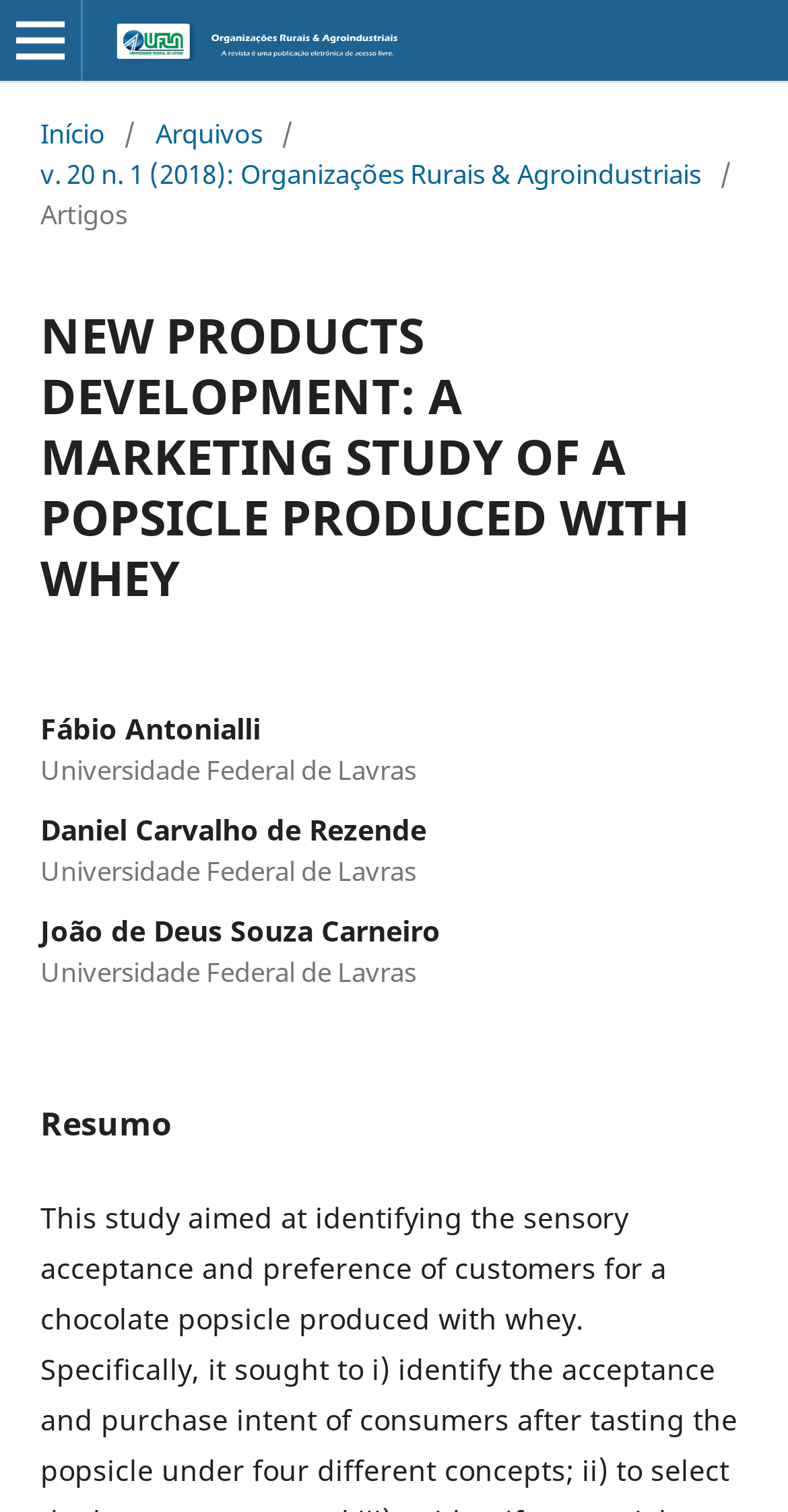How many authors are mentioned?
Using the visual information, respond with a single word or phrase.

3